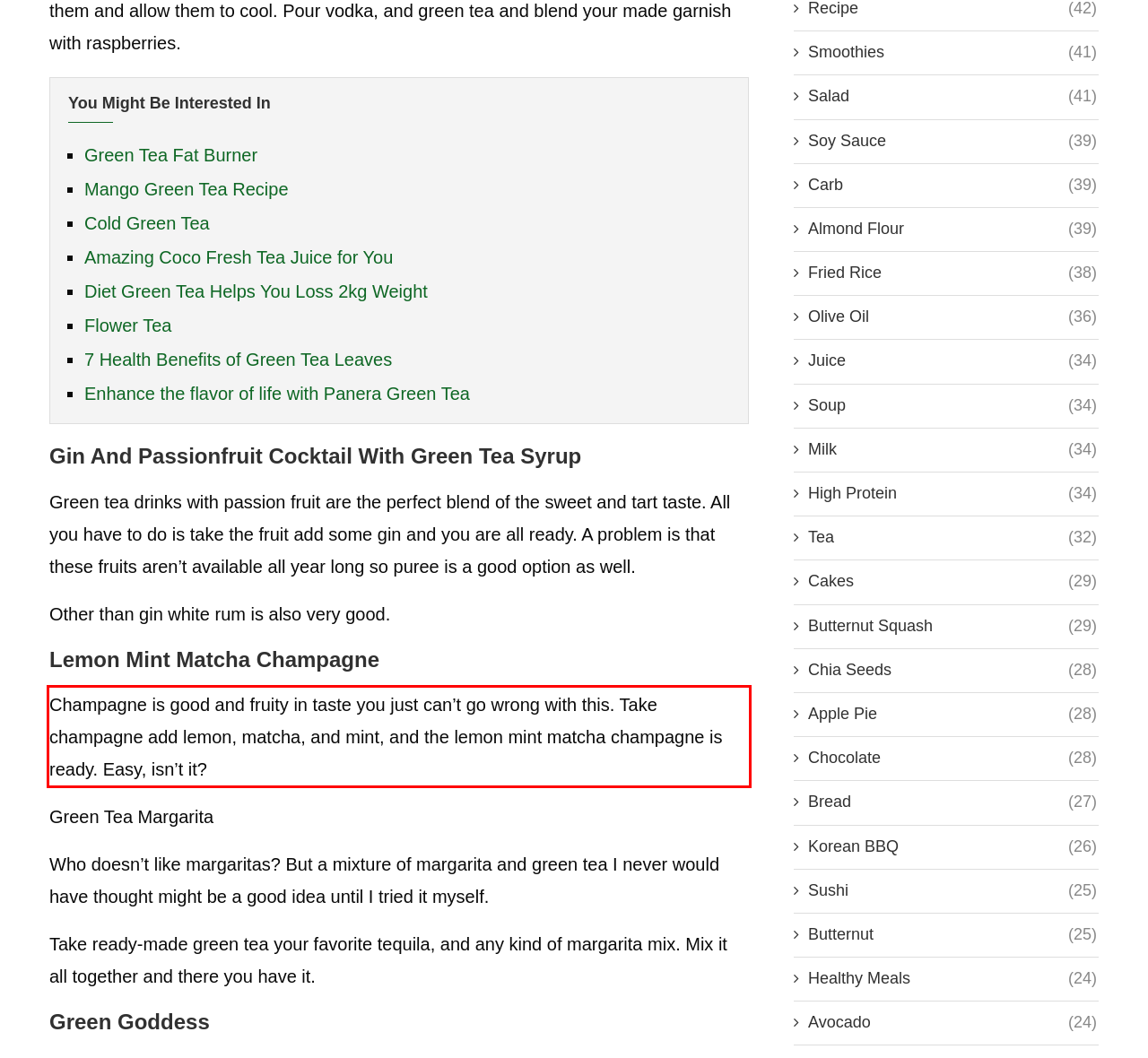View the screenshot of the webpage and identify the UI element surrounded by a red bounding box. Extract the text contained within this red bounding box.

Champagne is good and fruity in taste you just can’t go wrong with this. Take champagne add lemon, matcha, and mint, and the lemon mint matcha champagne is ready. Easy, isn’t it?